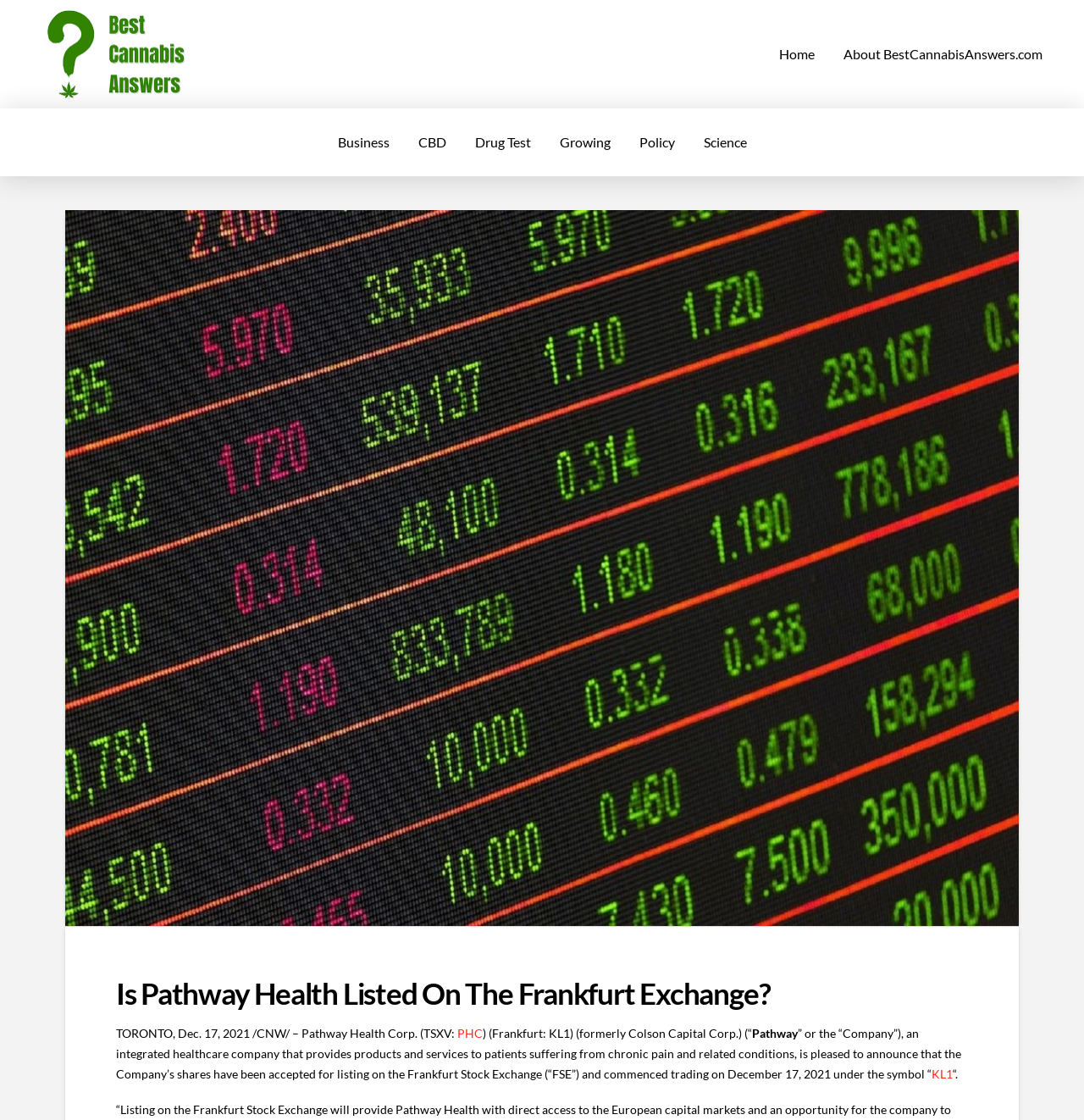Locate the bounding box coordinates of the segment that needs to be clicked to meet this instruction: "Click the PHC link".

[0.422, 0.916, 0.445, 0.929]